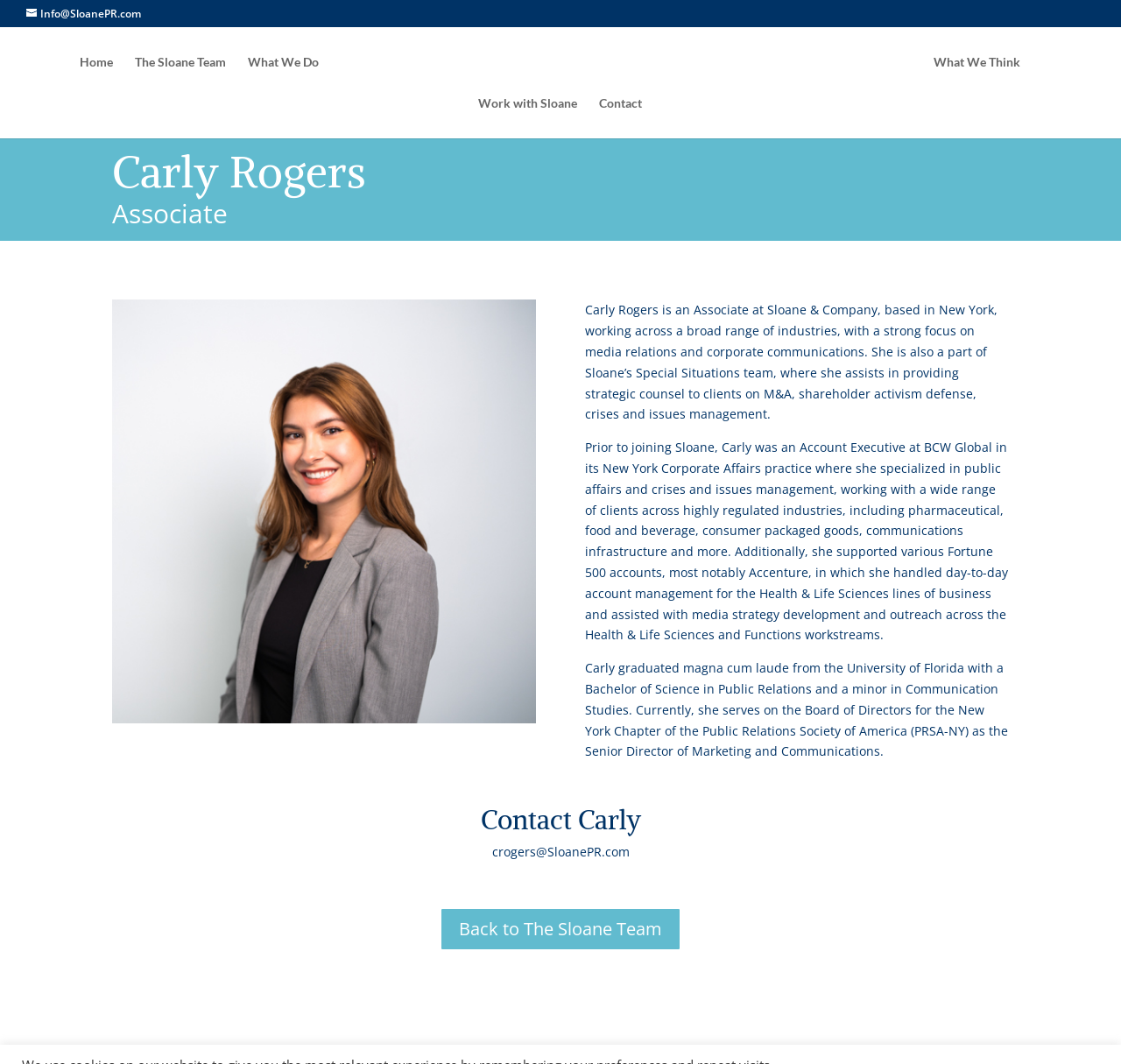What is Carly Rogers' job title?
Provide a one-word or short-phrase answer based on the image.

Associate